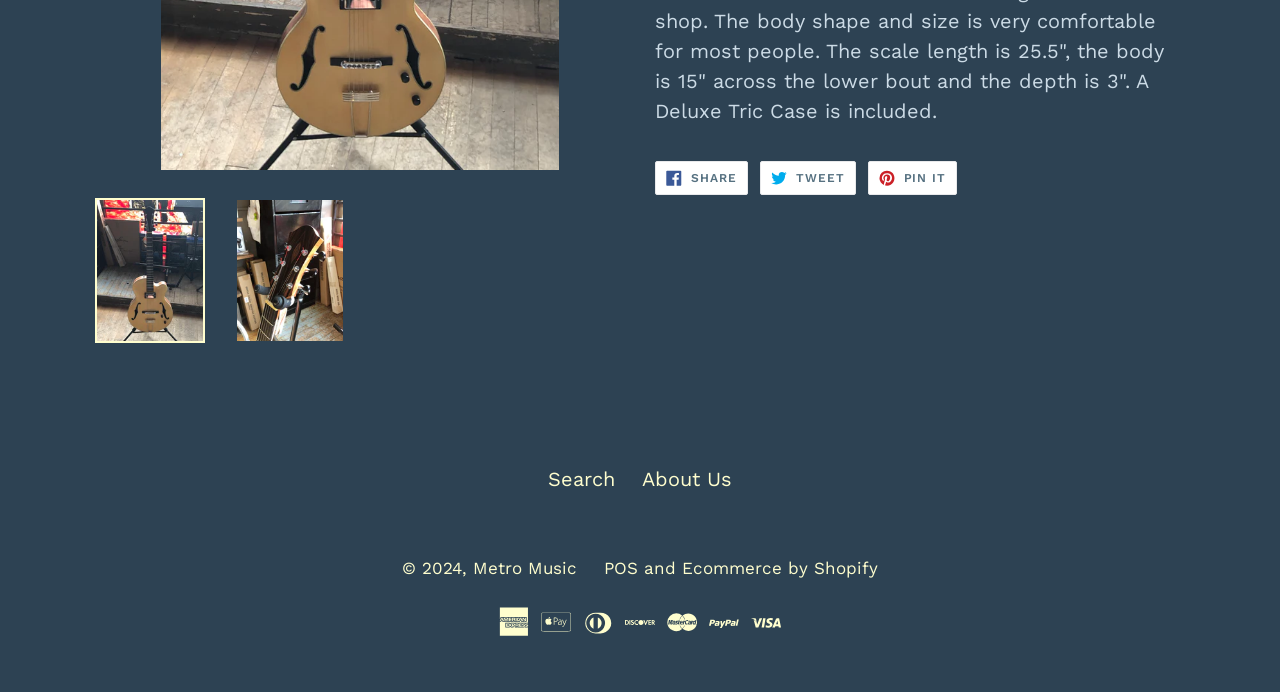Extract the bounding box coordinates for the UI element described as: "POS".

[0.472, 0.807, 0.498, 0.836]